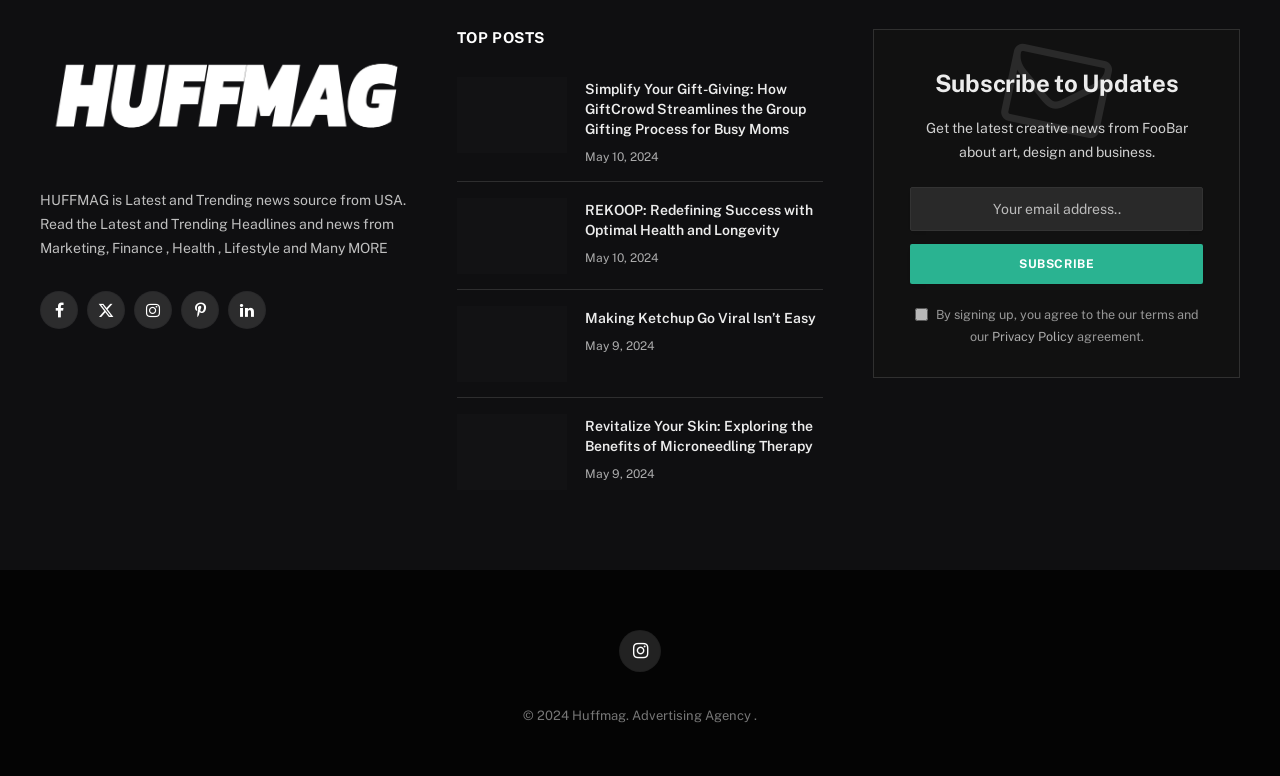Could you specify the bounding box coordinates for the clickable section to complete the following instruction: "Subscribe to updates"?

[0.711, 0.315, 0.94, 0.366]